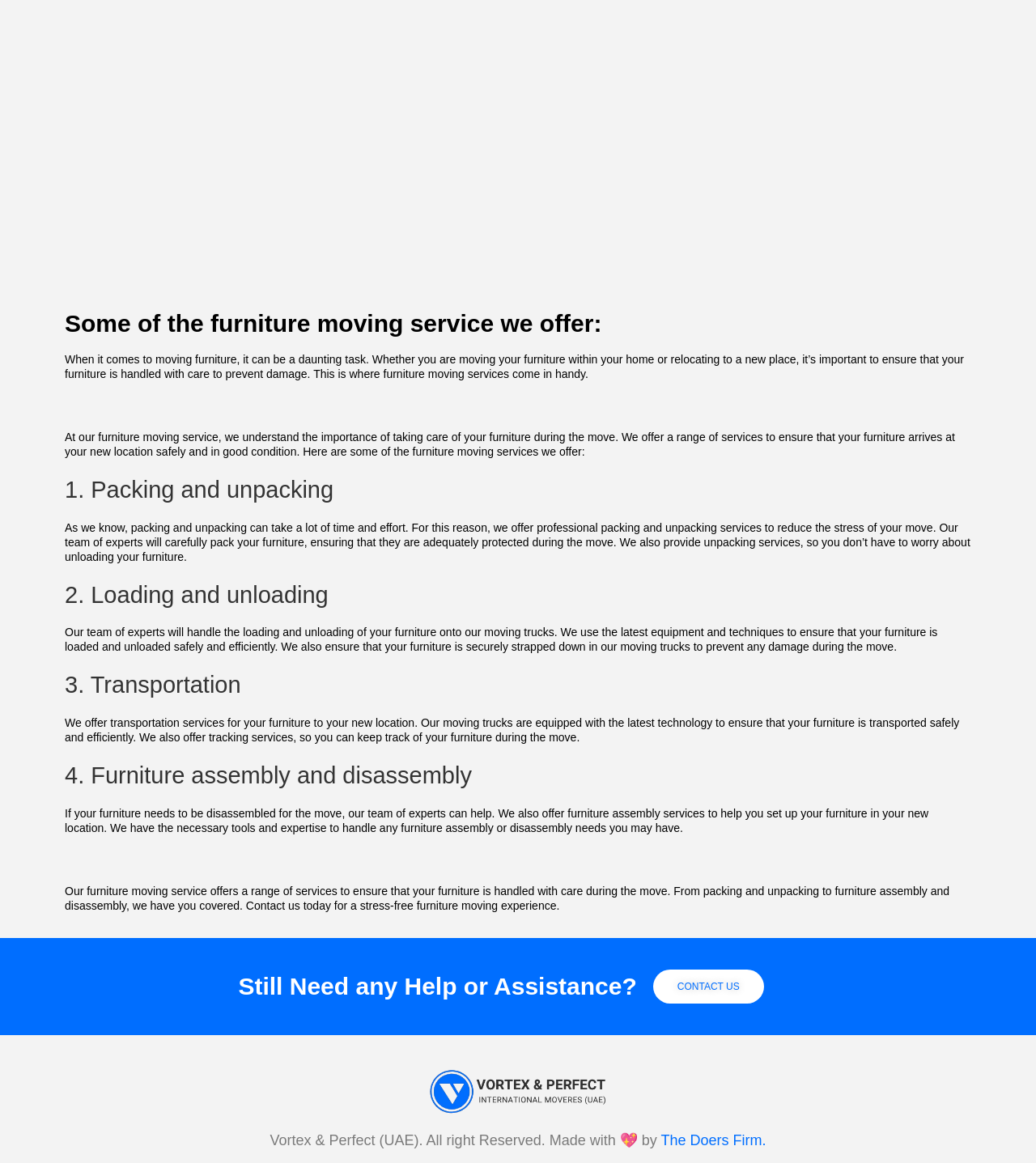From the webpage screenshot, predict the bounding box coordinates (top-left x, top-left y, bottom-right x, bottom-right y) for the UI element described here: Contact Us

[0.63, 0.834, 0.737, 0.863]